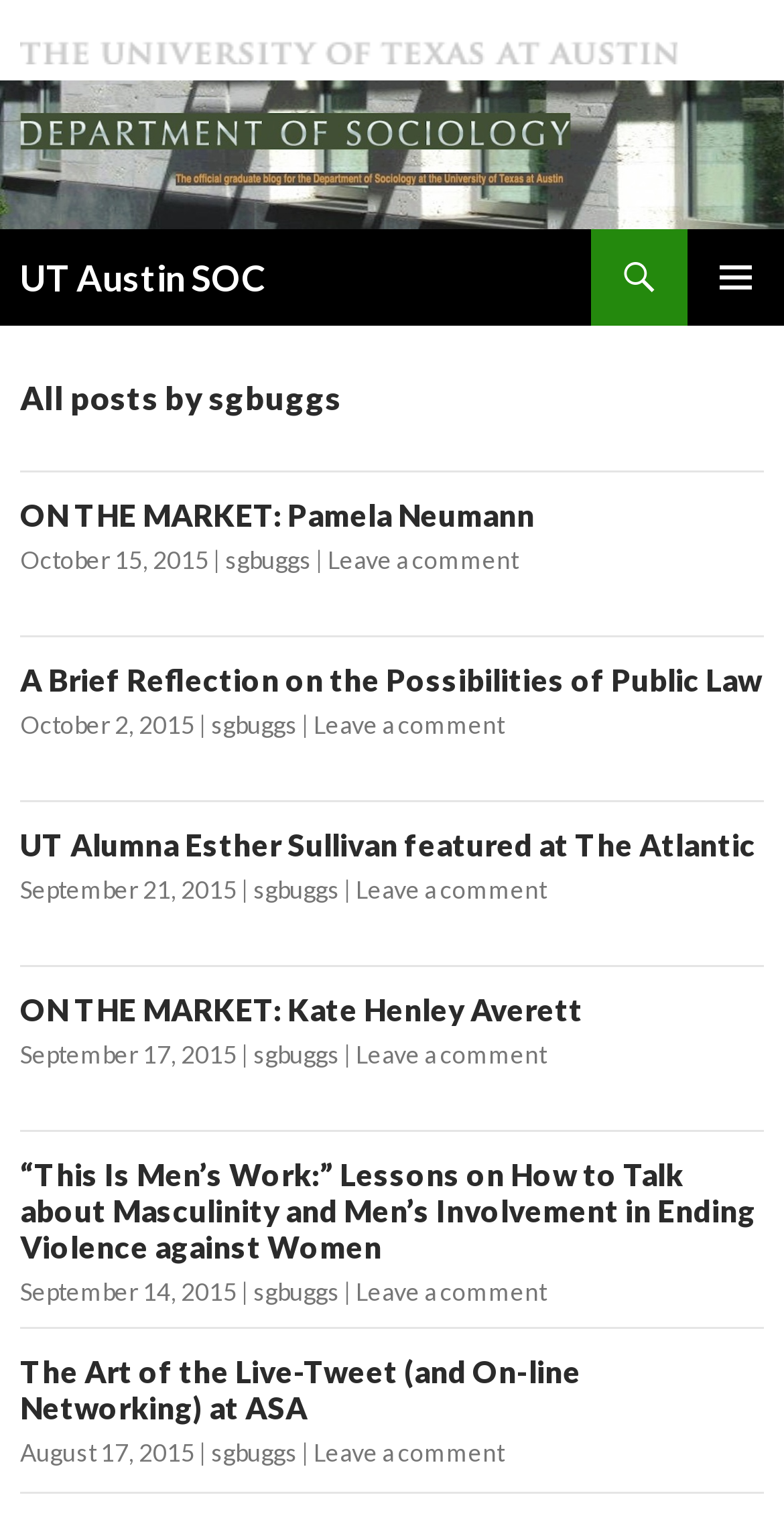Provide an in-depth caption for the elements present on the webpage.

This webpage appears to be a blog or a personal website, with the title "sgbuggs | UT Austin SOC | Page 4" at the top. The page has a navigation menu at the top, with links to "UT Austin SOC" and a search function. There is also a button labeled "PRIMARY MENU" at the top right corner.

Below the navigation menu, there is a header section with the title "All posts by sgbuggs". This section takes up most of the top half of the page.

The main content of the page is divided into five sections, each representing a separate article or post. Each section has a heading, a link to the post, the date it was posted, and the author's name, which is "sgbuggs" in all cases. The headings of the posts are "ON THE MARKET: Pamela Neumann", "A Brief Reflection on the Possibilities of Public Law", "UT Alumna Esther Sullivan featured at The Atlantic", "ON THE MARKET: Kate Henley Averett", and "“This Is Men’s Work:” Lessons on How to Talk about Masculinity and Men’s Involvement in Ending Violence against Women". Each post also has a "Leave a comment" link.

The posts are arranged in a vertical column, with the most recent post at the top and the oldest post at the bottom. The page also has a "SKIP TO CONTENT" link at the top, which allows users to bypass the navigation menu and header section and go directly to the main content.